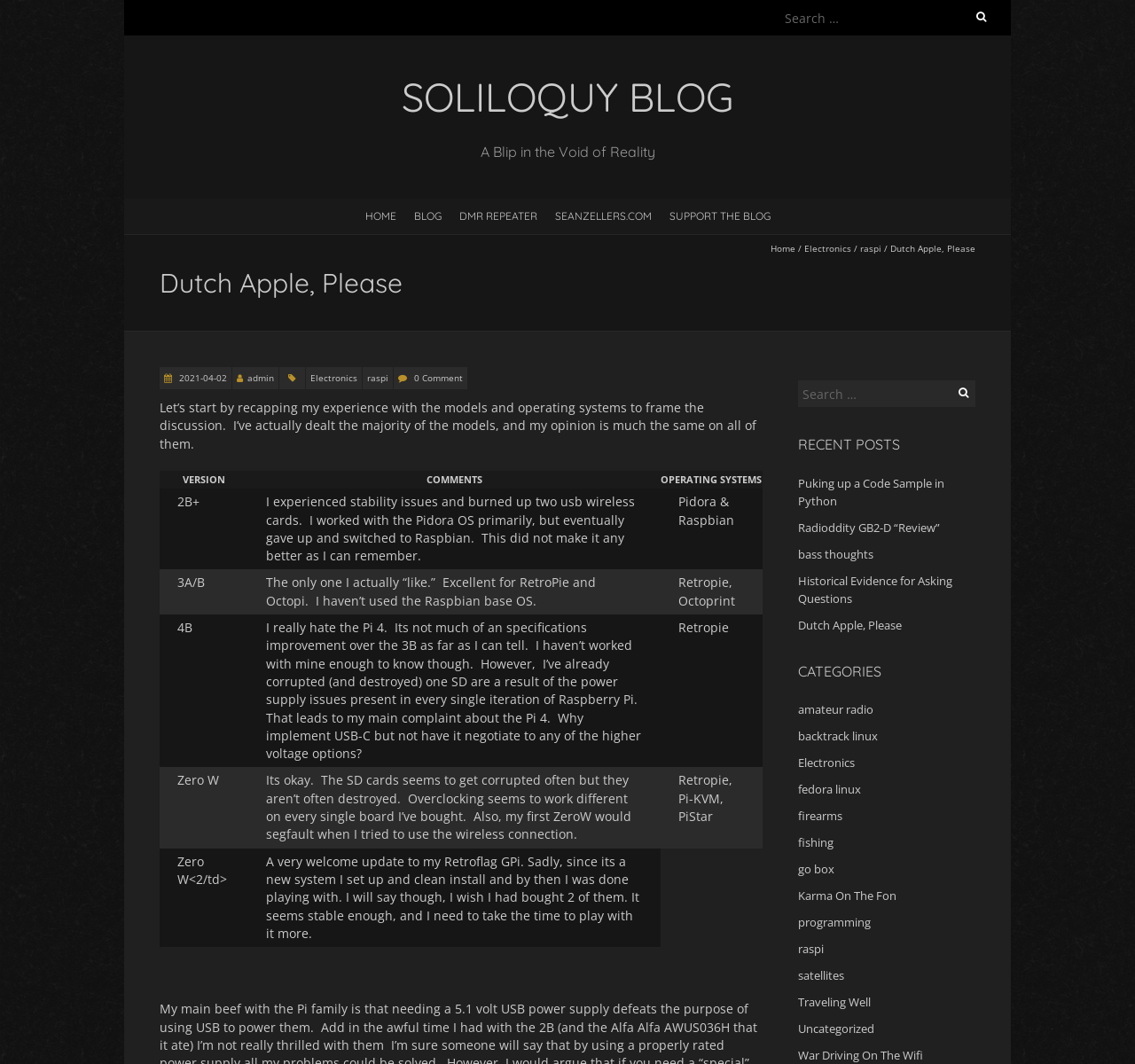Given the element description Reject all, predict the bounding box coordinates for the UI element in the webpage screenshot. The format should be (top-left x, top-left y, bottom-right x, bottom-right y), and the values should be between 0 and 1.

None